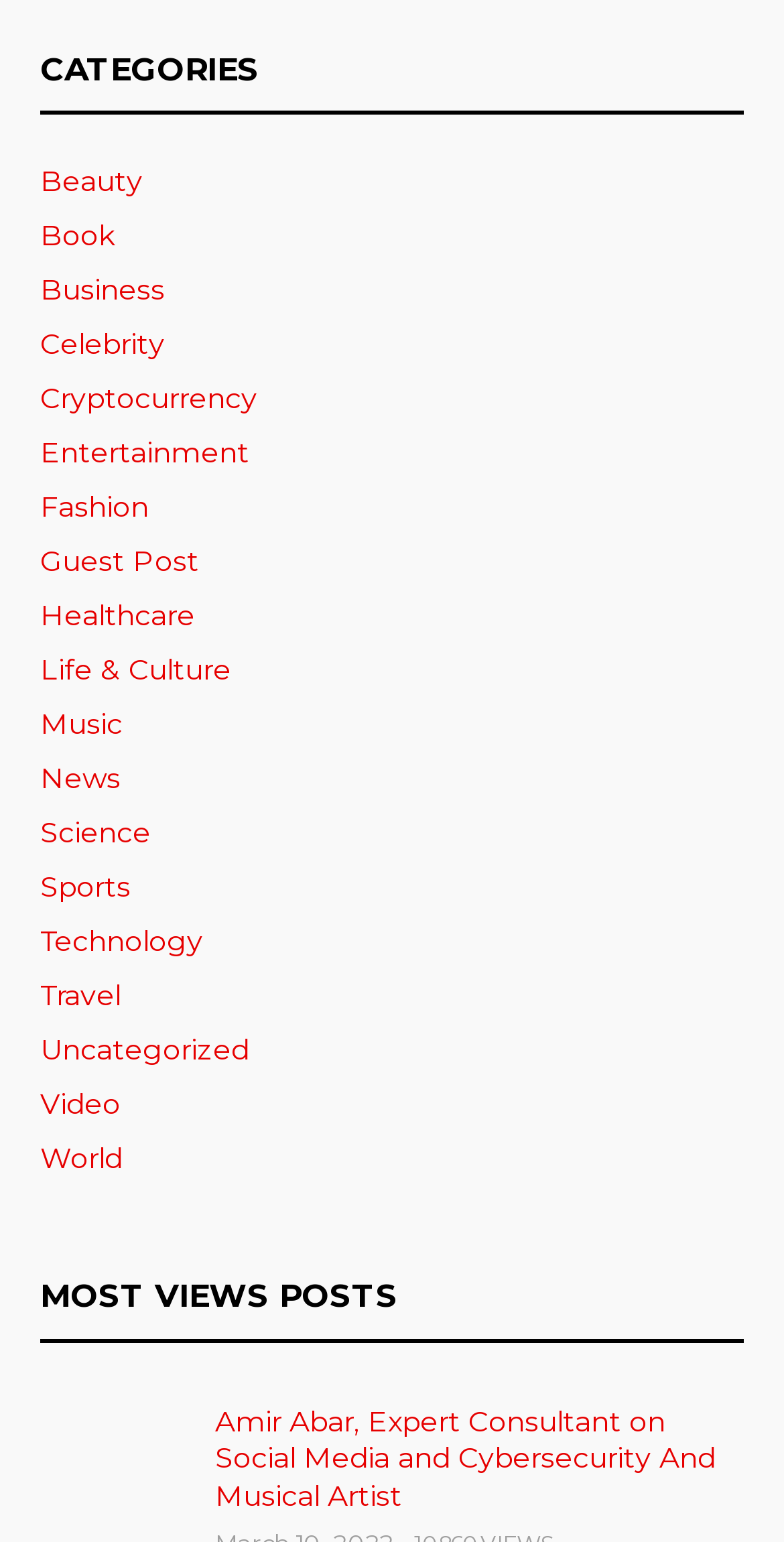Find the bounding box coordinates of the area that needs to be clicked in order to achieve the following instruction: "Browse the Technology category". The coordinates should be specified as four float numbers between 0 and 1, i.e., [left, top, right, bottom].

[0.051, 0.598, 0.259, 0.625]